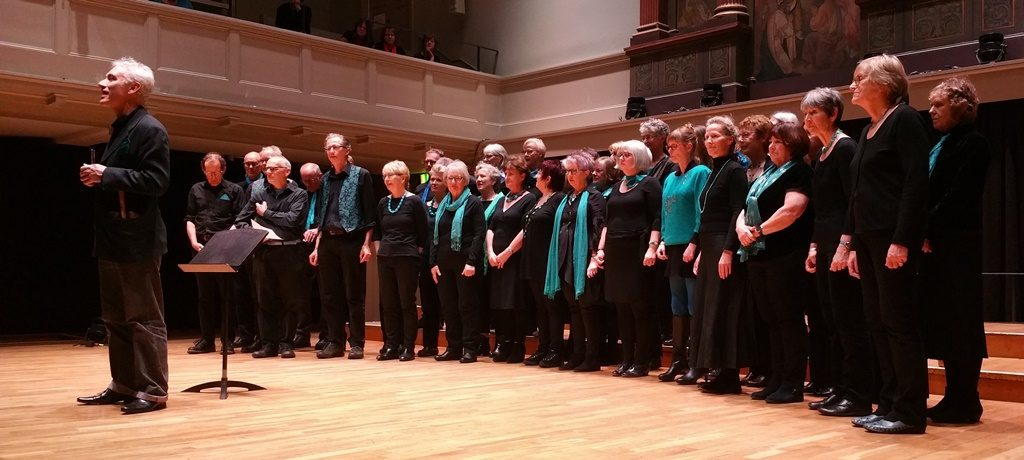Who is the musical director of the choir?
Please use the image to provide a one-word or short phrase answer.

Jeremy Avis